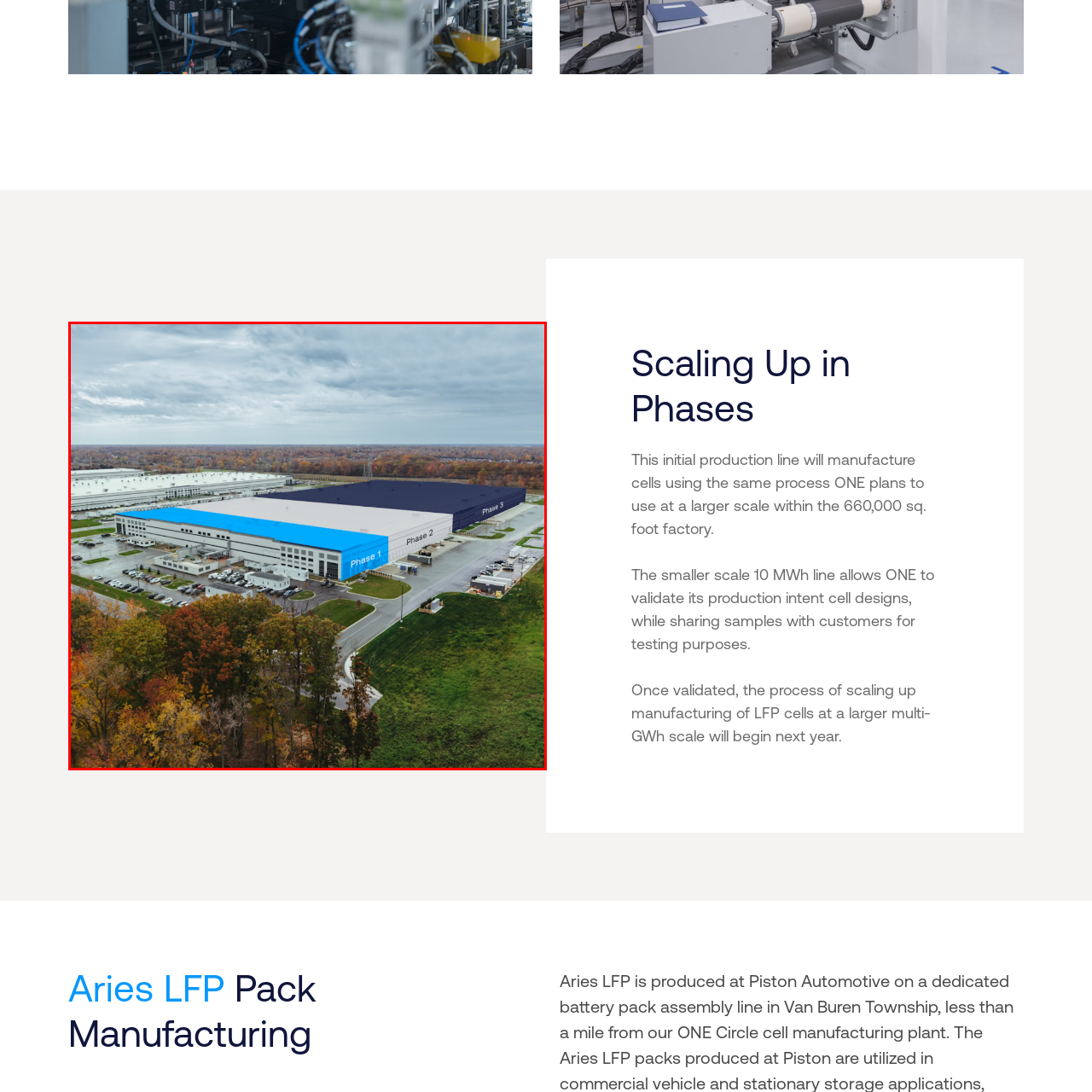Direct your attention to the red-outlined image and answer the question in a word or phrase: What season is depicted in the surrounding environment?

autumn